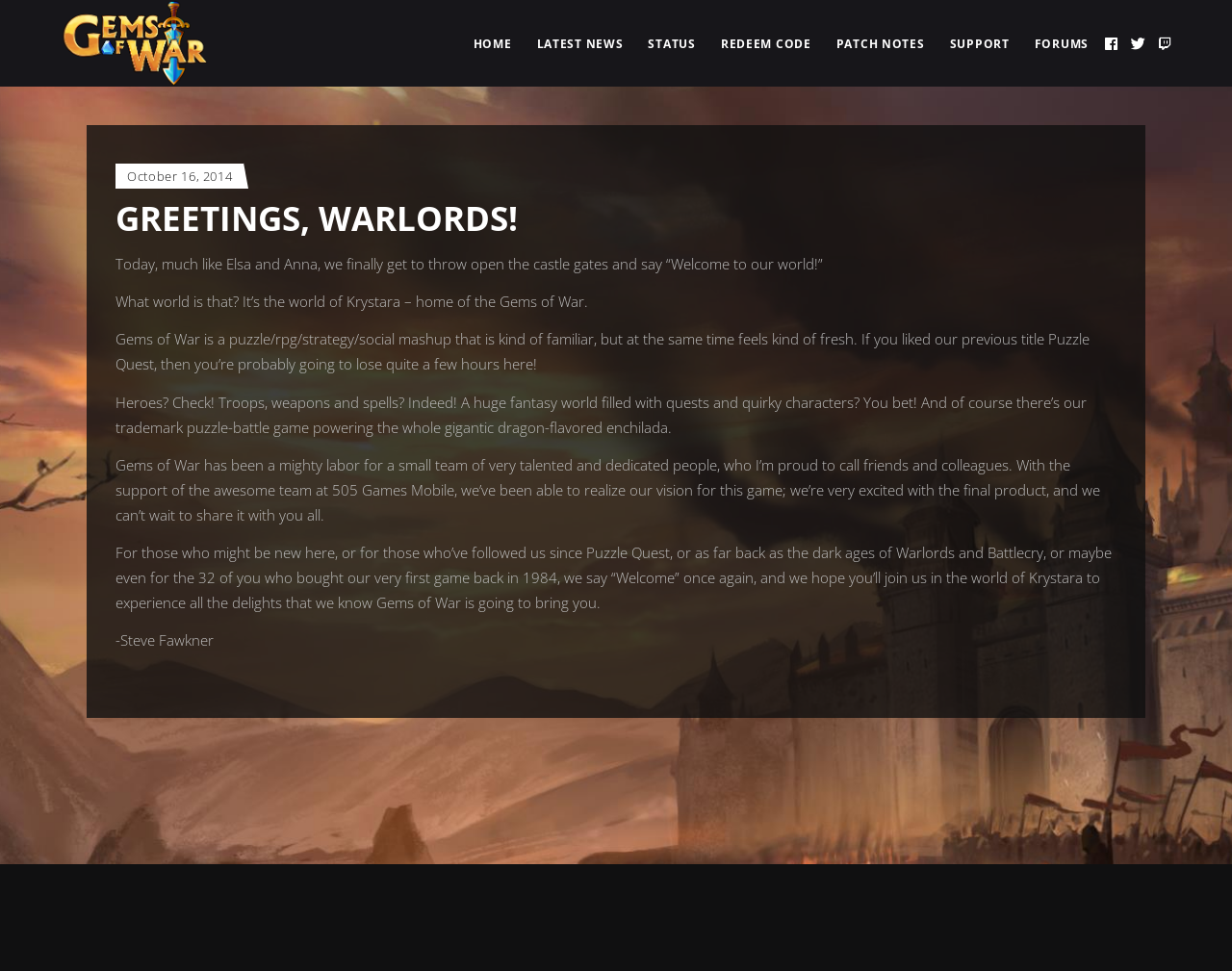Pinpoint the bounding box coordinates of the element you need to click to execute the following instruction: "Click the October 16, 2014 link". The bounding box should be represented by four float numbers between 0 and 1, in the format [left, top, right, bottom].

[0.103, 0.172, 0.189, 0.19]